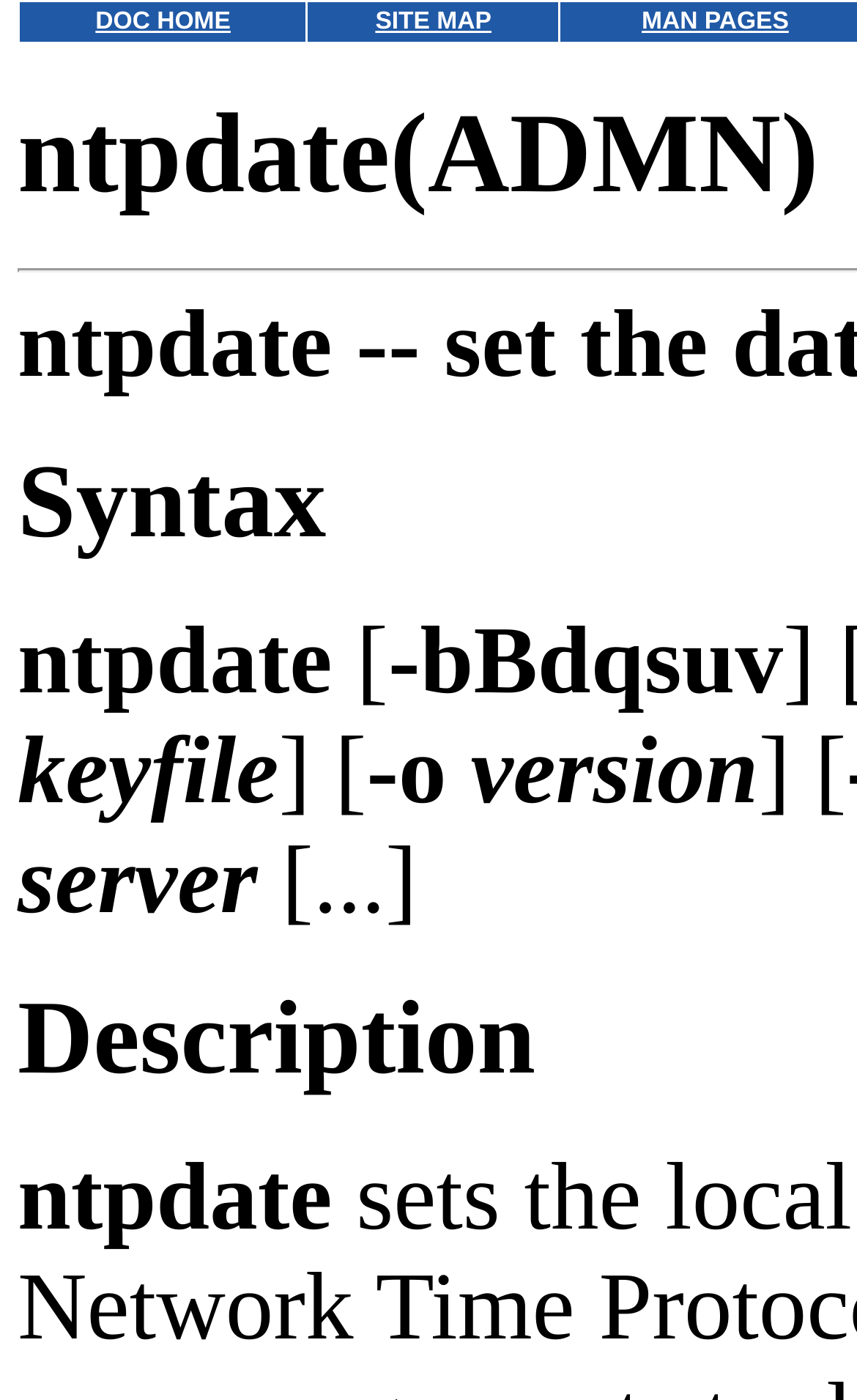Give a short answer using one word or phrase for the question:
What is the relationship between 'ntpdate' and 'server'?

ntpdate is related to server